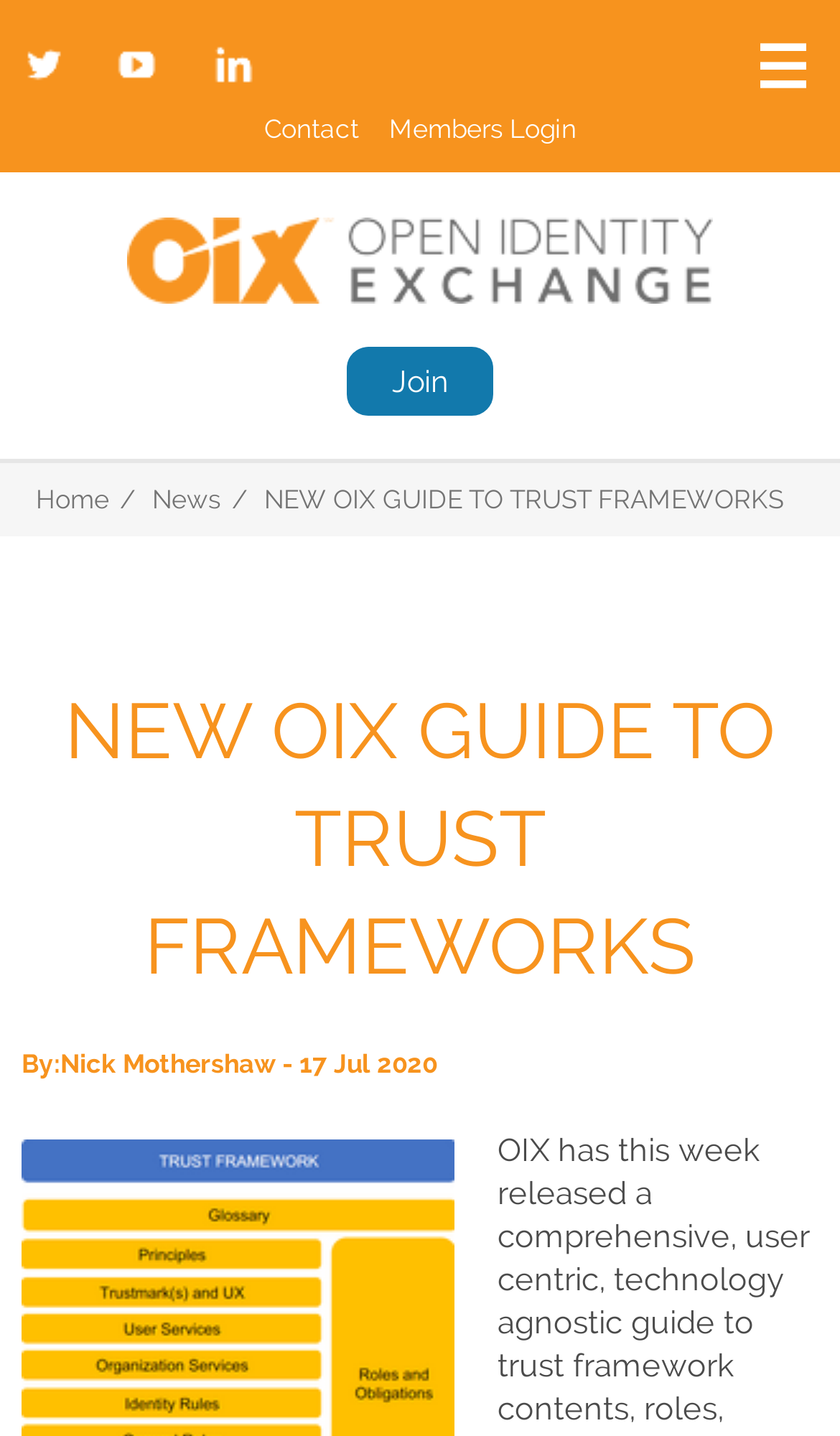Please find the bounding box coordinates of the element that needs to be clicked to perform the following instruction: "Toggle Menu". The bounding box coordinates should be four float numbers between 0 and 1, represented as [left, top, right, bottom].

[0.892, 0.028, 0.974, 0.062]